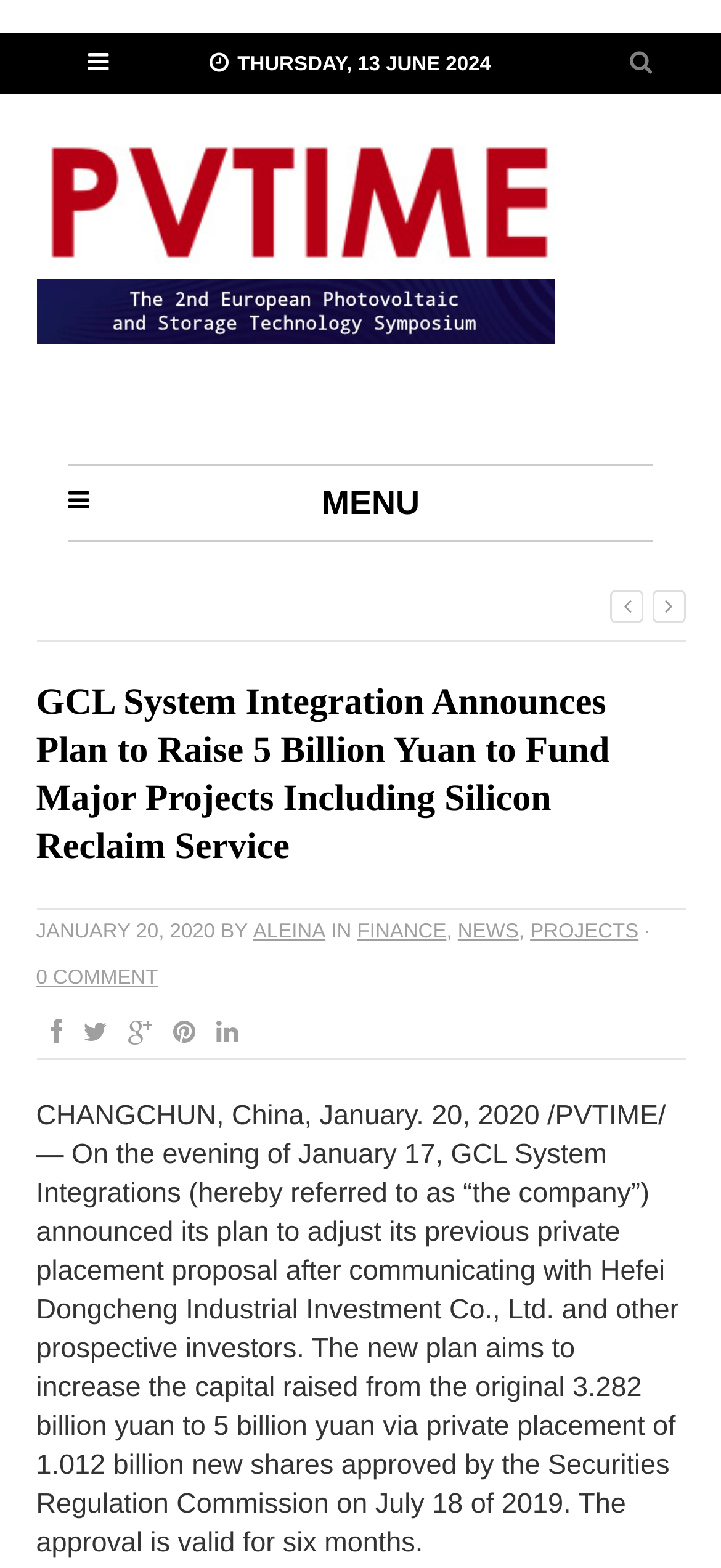Locate the bounding box coordinates of the UI element described by: "parent_node: THURSDAY, 13 JUNE 2024". Provide the coordinates as four float numbers between 0 and 1, formatted as [left, top, right, bottom].

[0.096, 0.021, 0.15, 0.059]